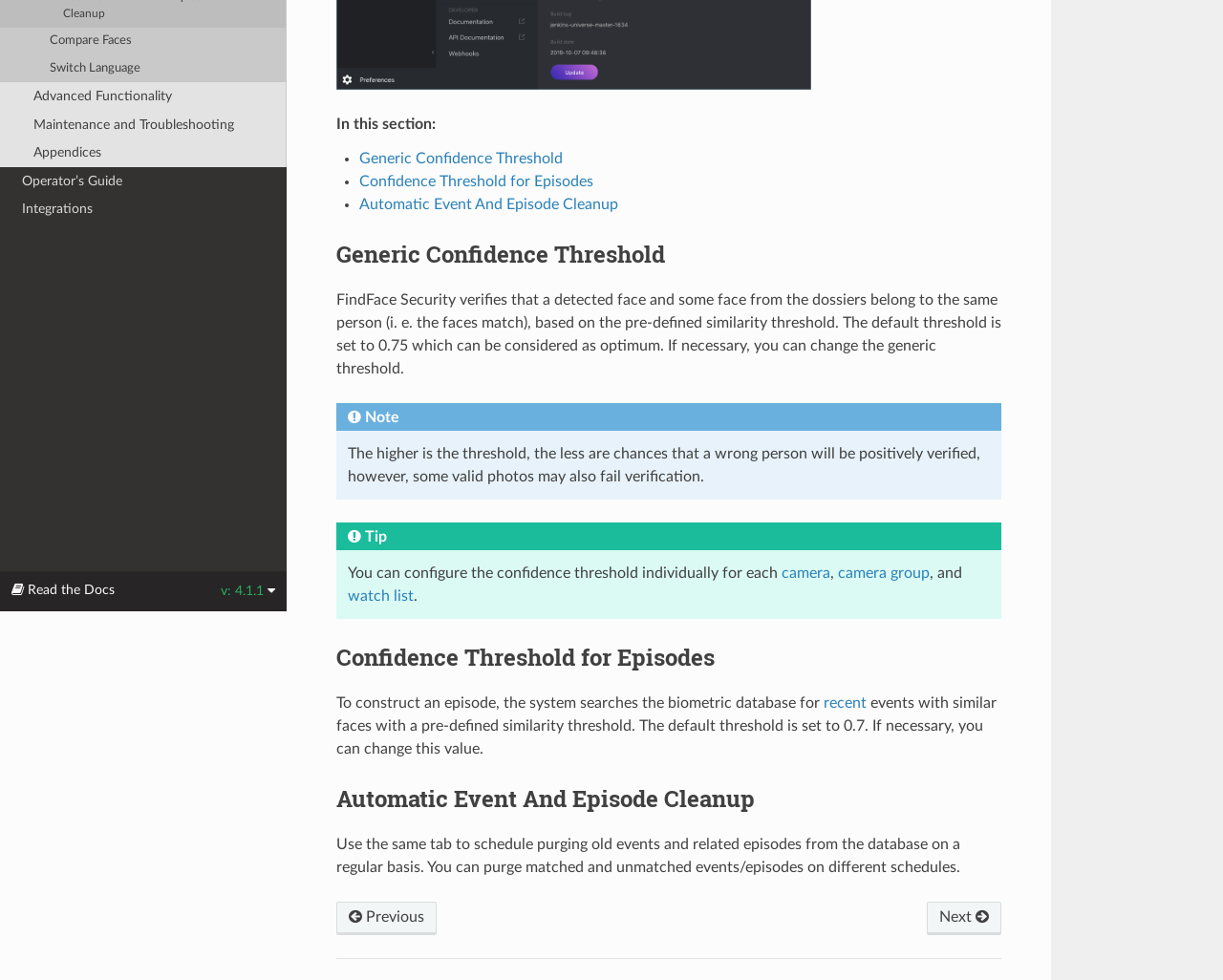Calculate the bounding box coordinates for the UI element based on the following description: "Confidence Threshold for Episodes". Ensure the coordinates are four float numbers between 0 and 1, i.e., [left, top, right, bottom].

[0.294, 0.177, 0.485, 0.193]